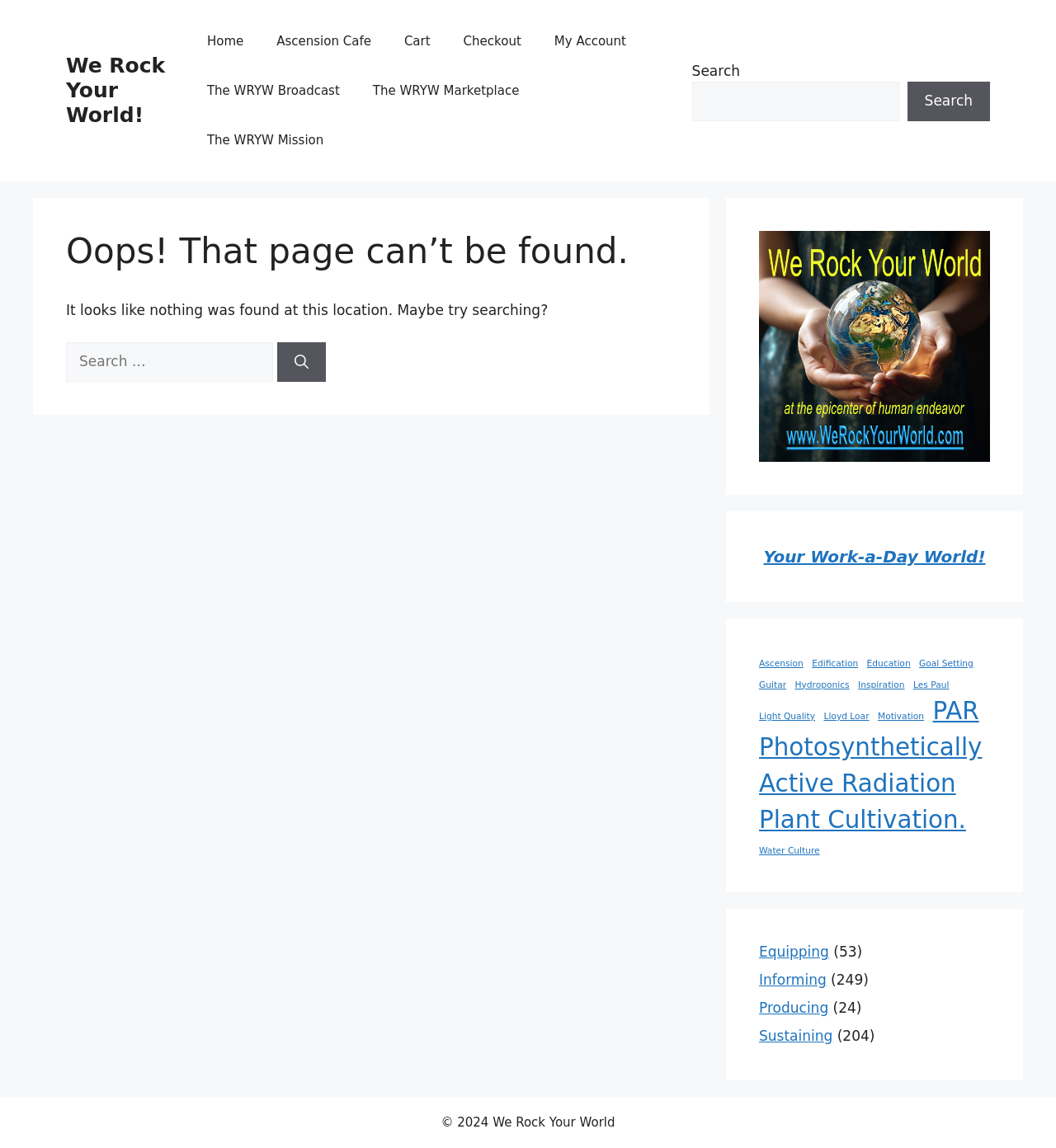What is the name of the website?
Based on the visual, give a brief answer using one word or a short phrase.

We Rock Your World